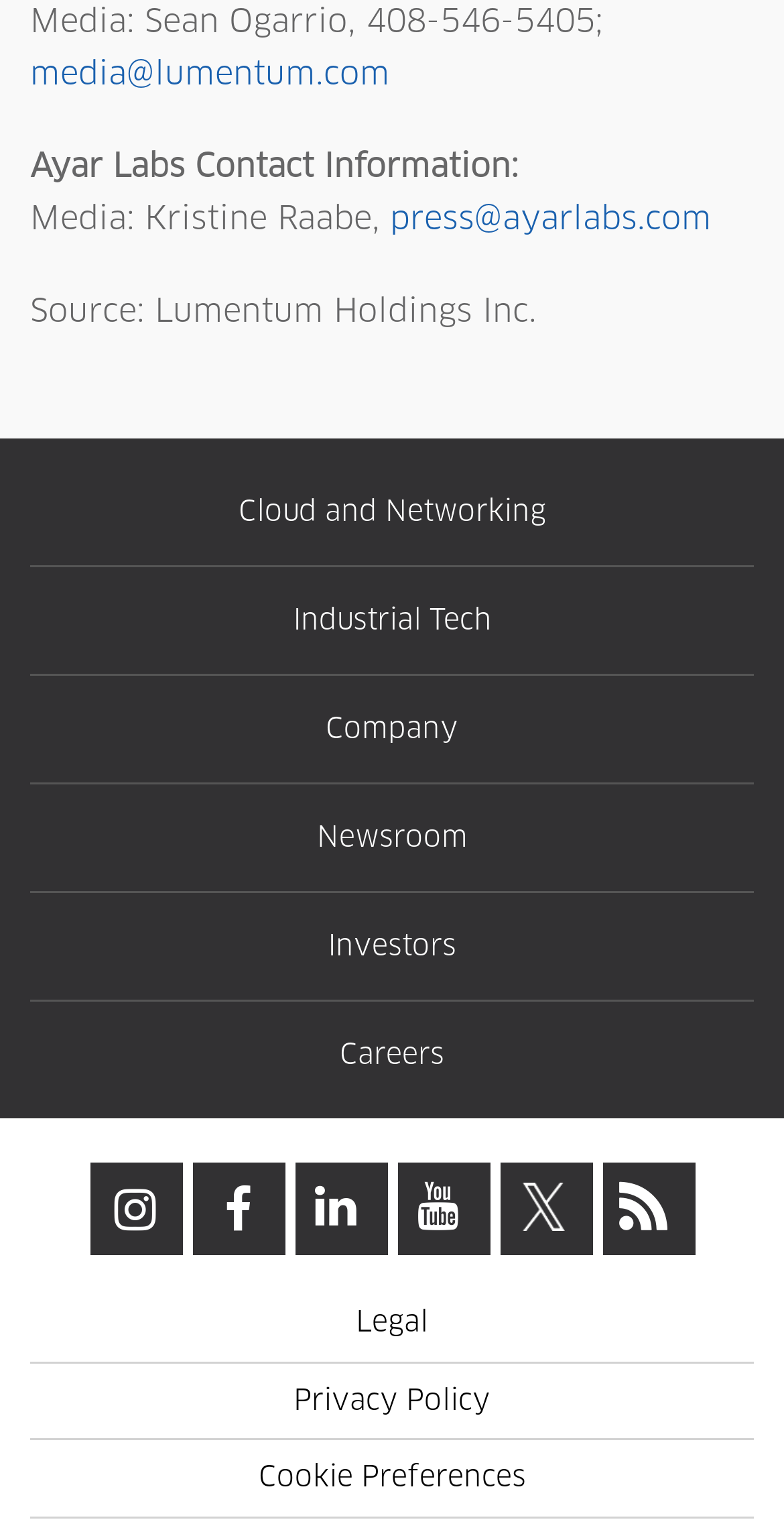Provide the bounding box coordinates of the section that needs to be clicked to accomplish the following instruction: "Visit the newsroom."

[0.404, 0.538, 0.596, 0.556]